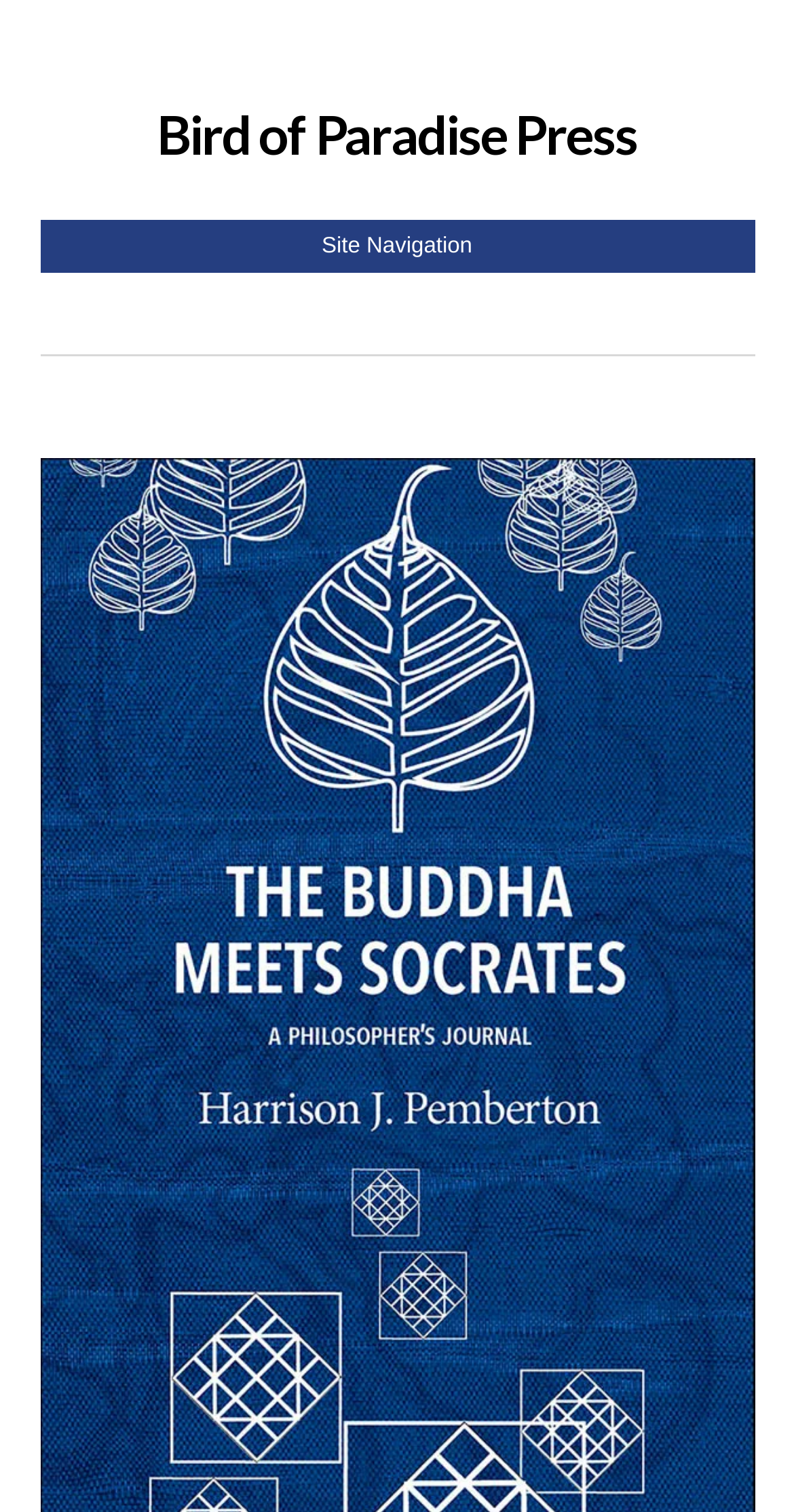Using the provided element description: "Site Navigation", determine the bounding box coordinates of the corresponding UI element in the screenshot.

[0.05, 0.145, 0.95, 0.18]